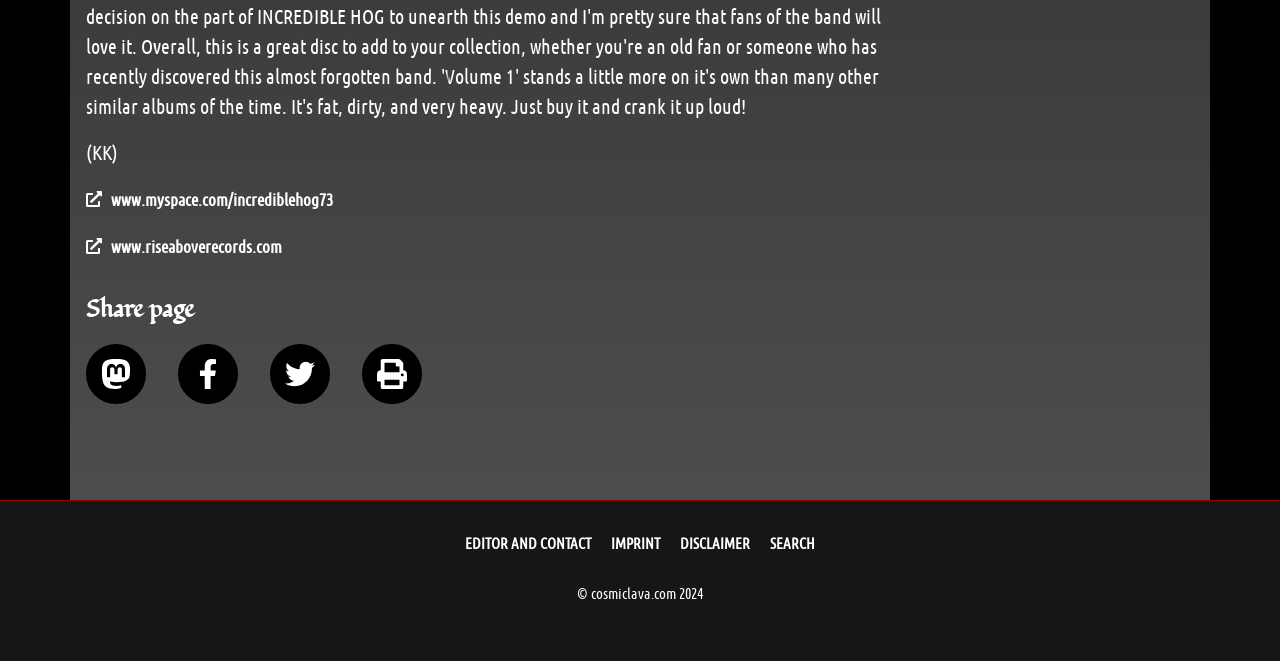Locate the bounding box coordinates of the clickable part needed for the task: "Share page on Mastodon".

[0.067, 0.52, 0.114, 0.611]